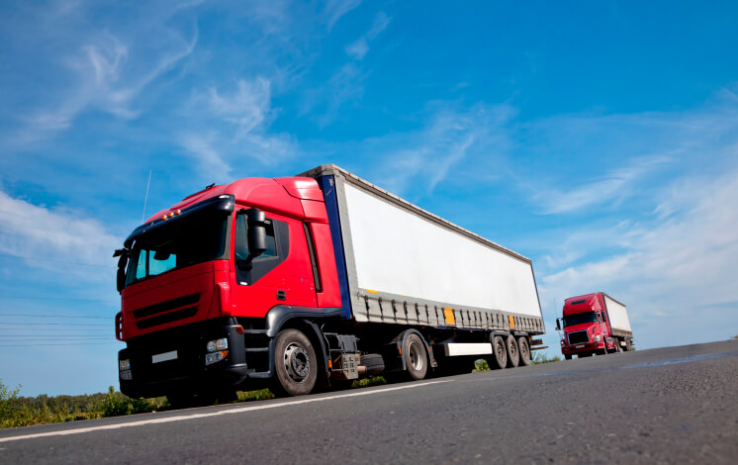How many trucks are visible in the image? Please answer the question using a single word or phrase based on the image.

two